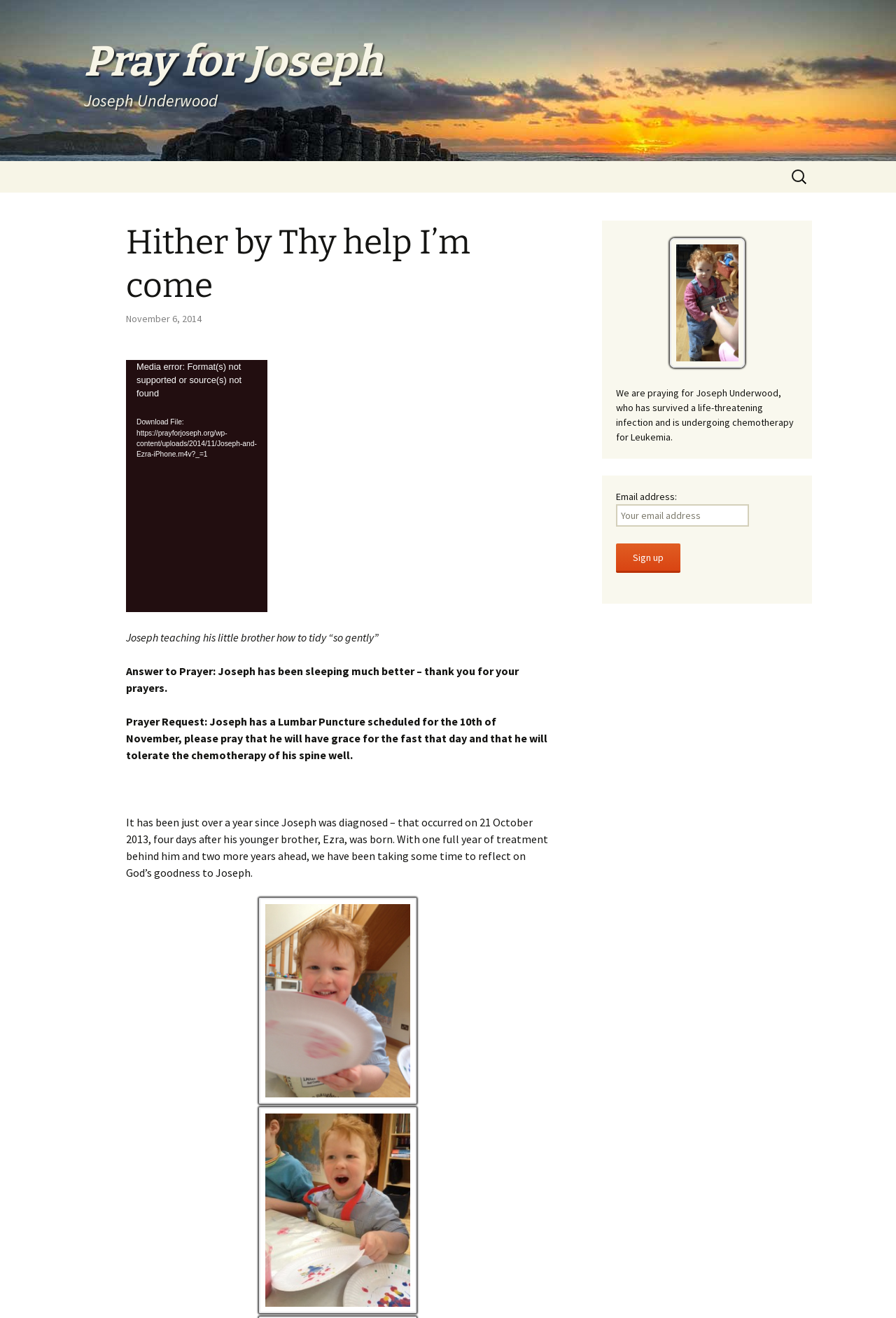Find the bounding box coordinates for the area that must be clicked to perform this action: "Sign up with email".

[0.688, 0.412, 0.759, 0.435]